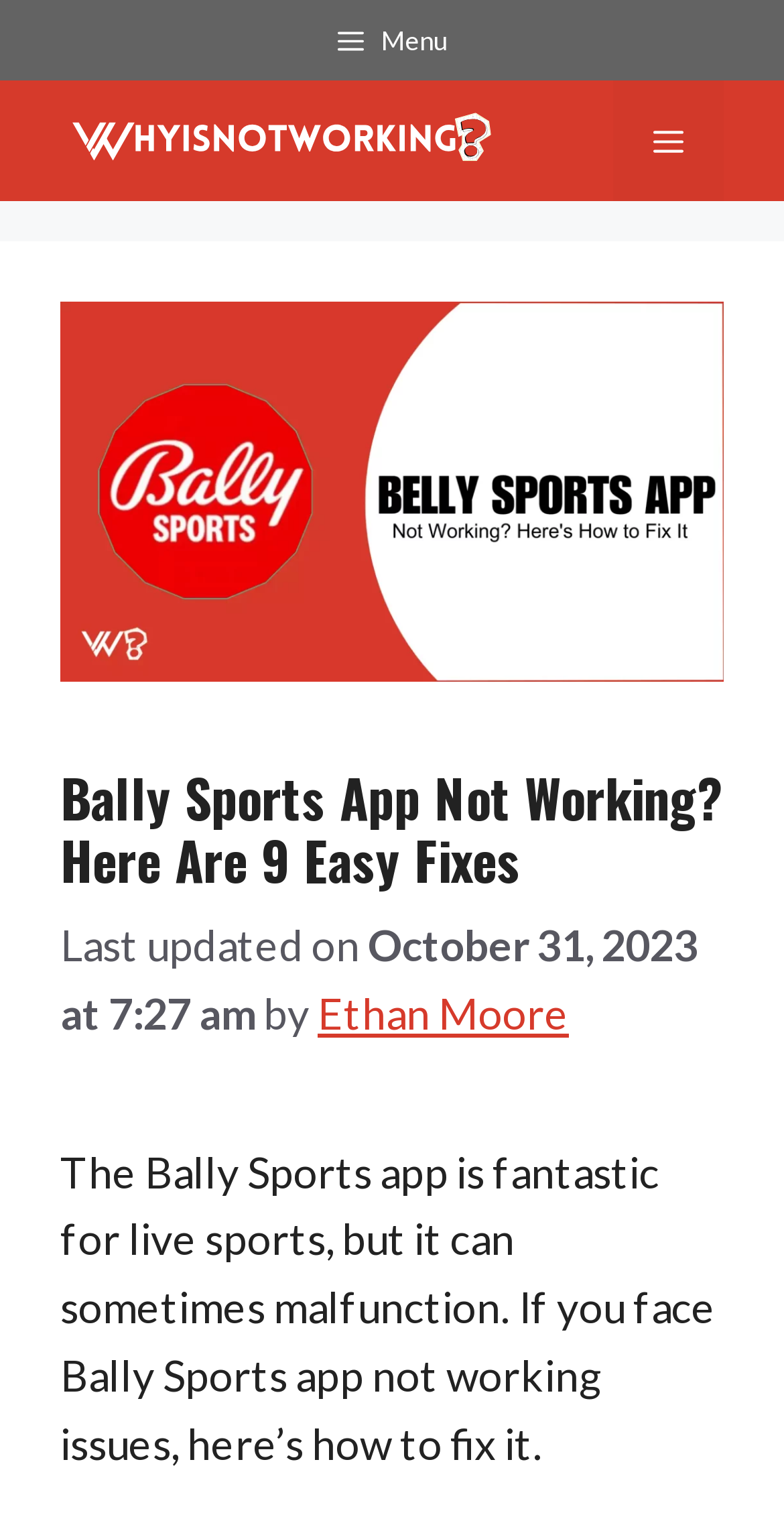Extract the bounding box for the UI element that matches this description: "Ethan Moore".

[0.405, 0.647, 0.726, 0.68]